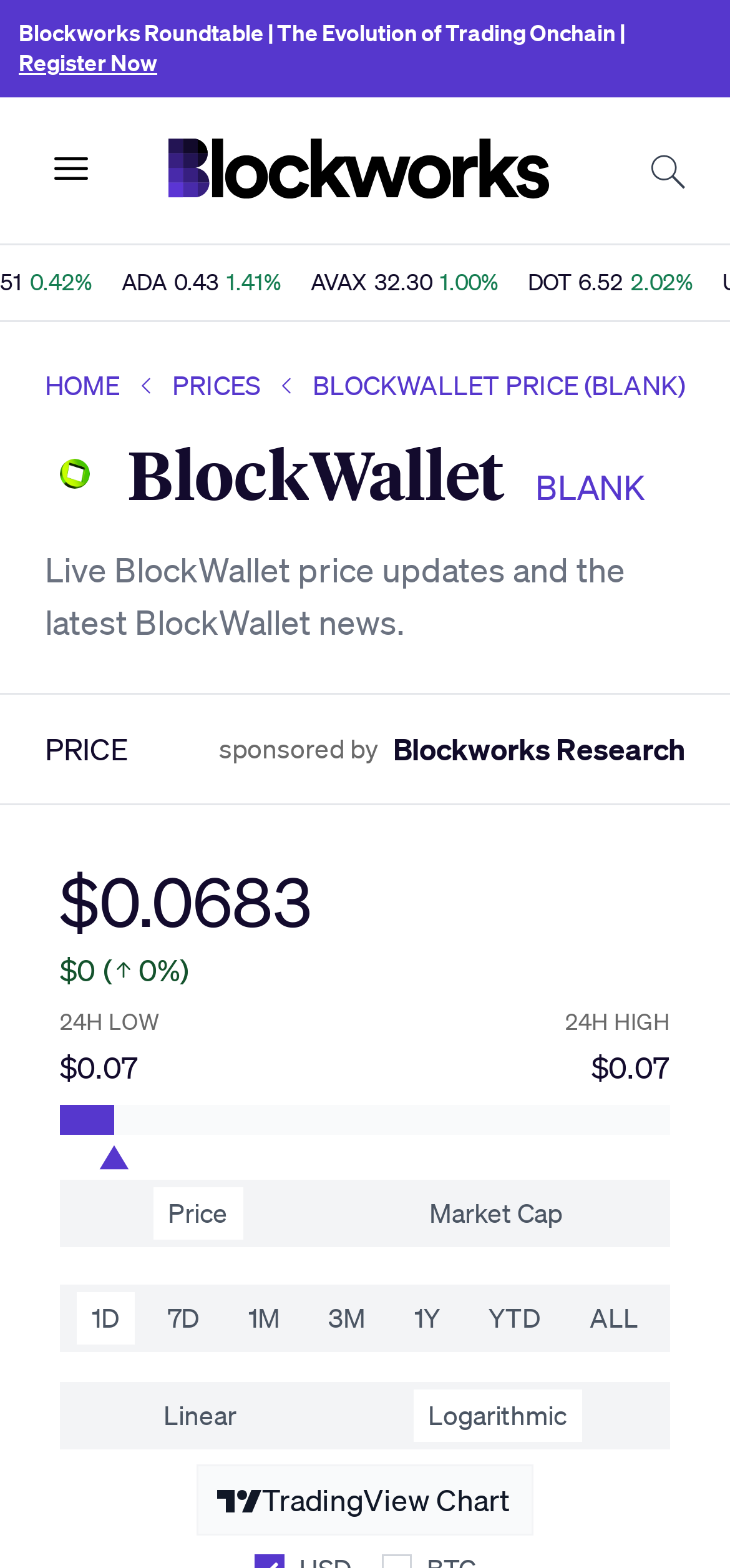What is the current price of BlockWallet?
Using the information from the image, answer the question thoroughly.

I found the current price of BlockWallet by looking at the text element with the content '$0.0683' which is located at the top of the page, below the navigation menu.